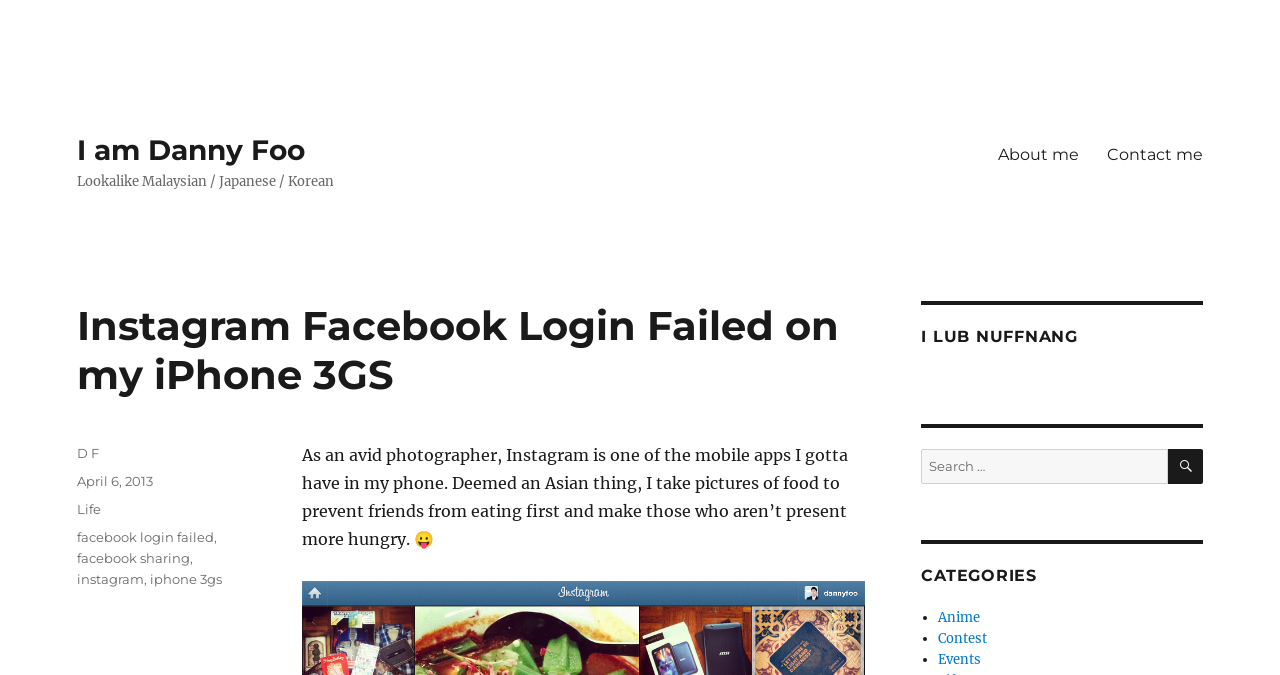Specify the bounding box coordinates of the area to click in order to follow the given instruction: "Click on the 'About me' link."

[0.769, 0.197, 0.854, 0.259]